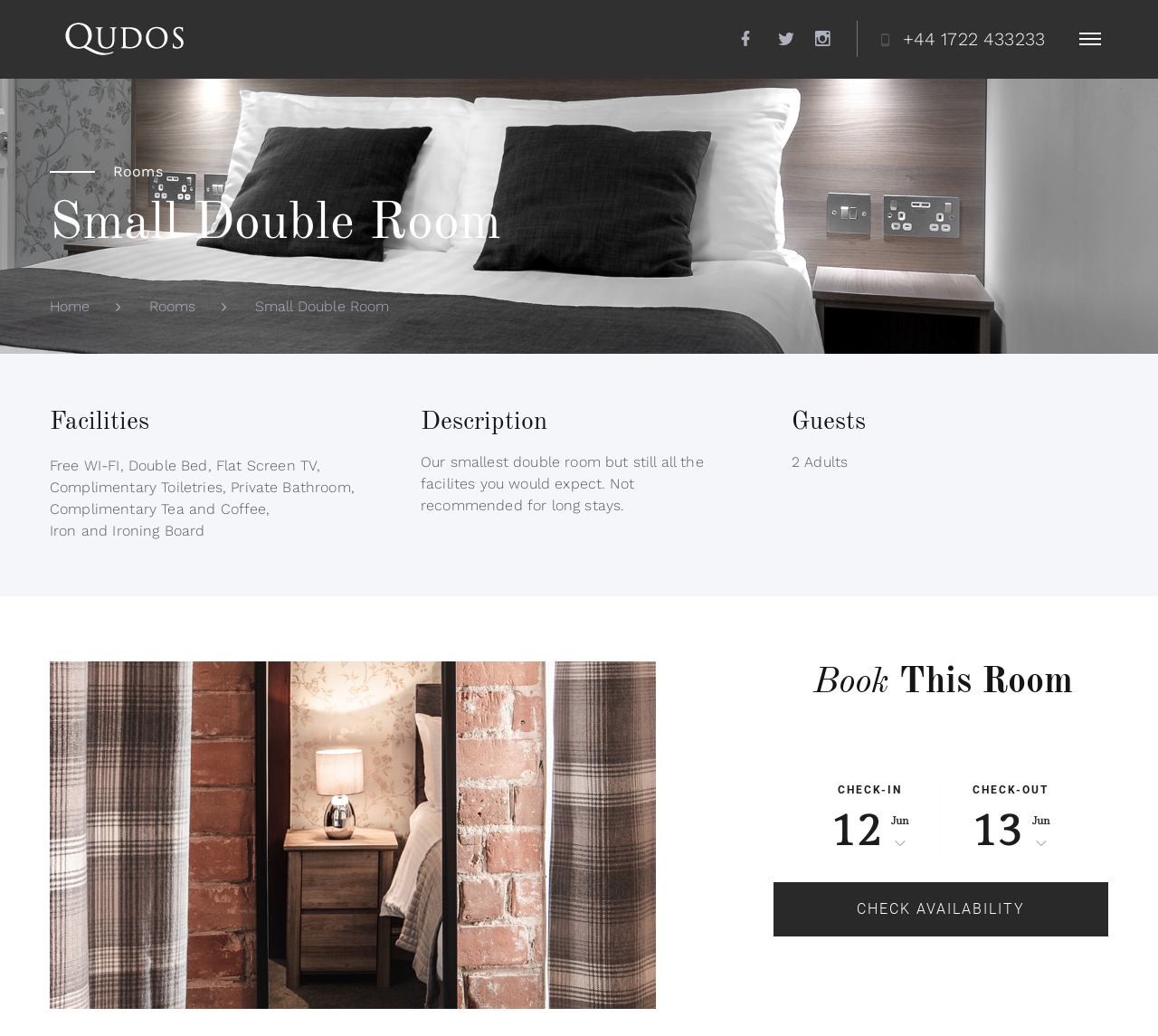Find the primary header on the webpage and provide its text.

Small Double Room